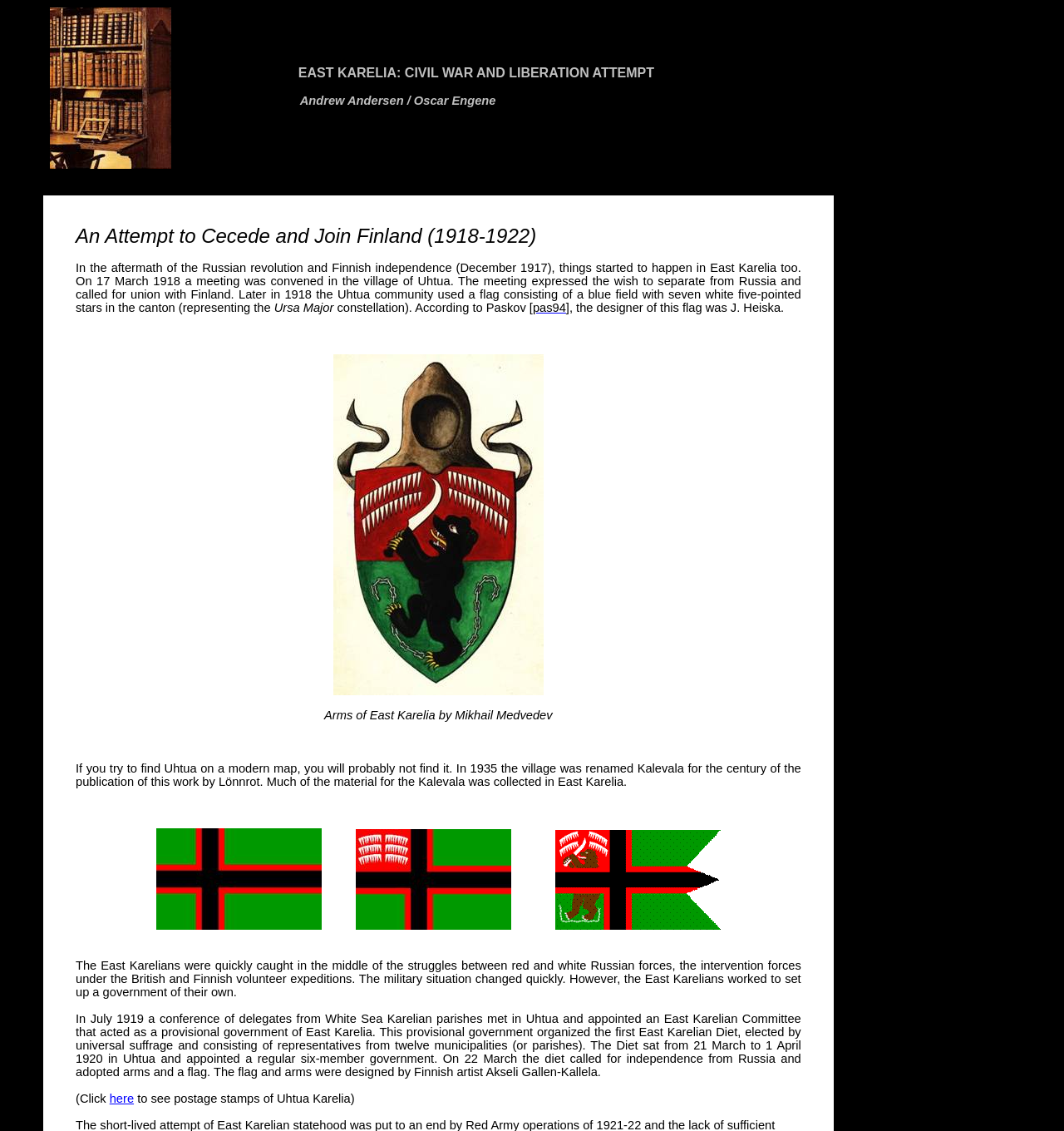Who designed the flag and arms of East Karelia?
Carefully examine the image and provide a detailed answer to the question.

According to the text, the flag and arms of East Karelia were designed by Finnish artist Akseli Gallen-Kallela, which is mentioned in the context of the East Karelian Diet adopting a flag and arms.